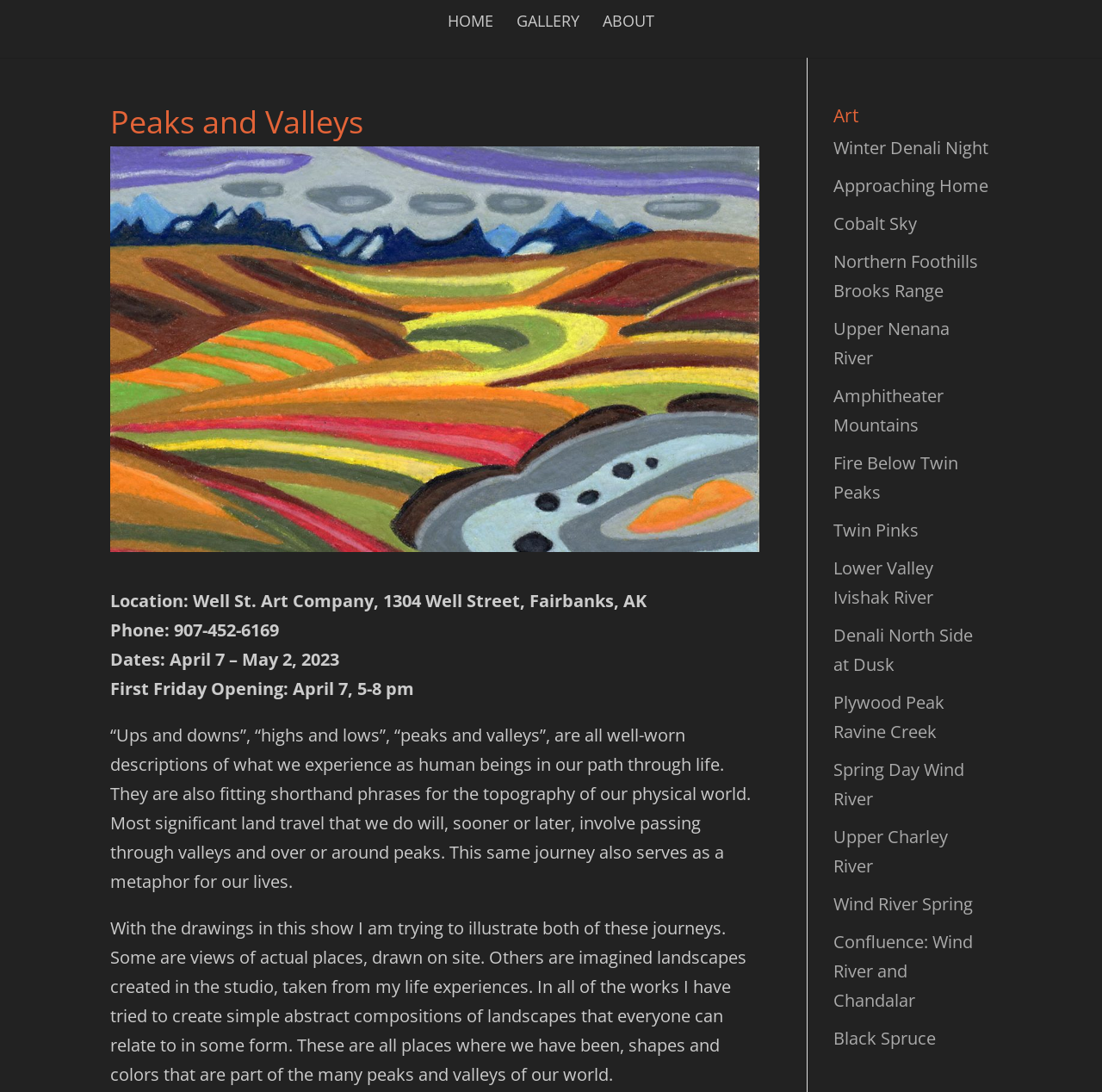Determine the bounding box coordinates of the UI element described below. Use the format (top-left x, top-left y, bottom-right x, bottom-right y) with floating point numbers between 0 and 1: About

[0.547, 0.013, 0.594, 0.053]